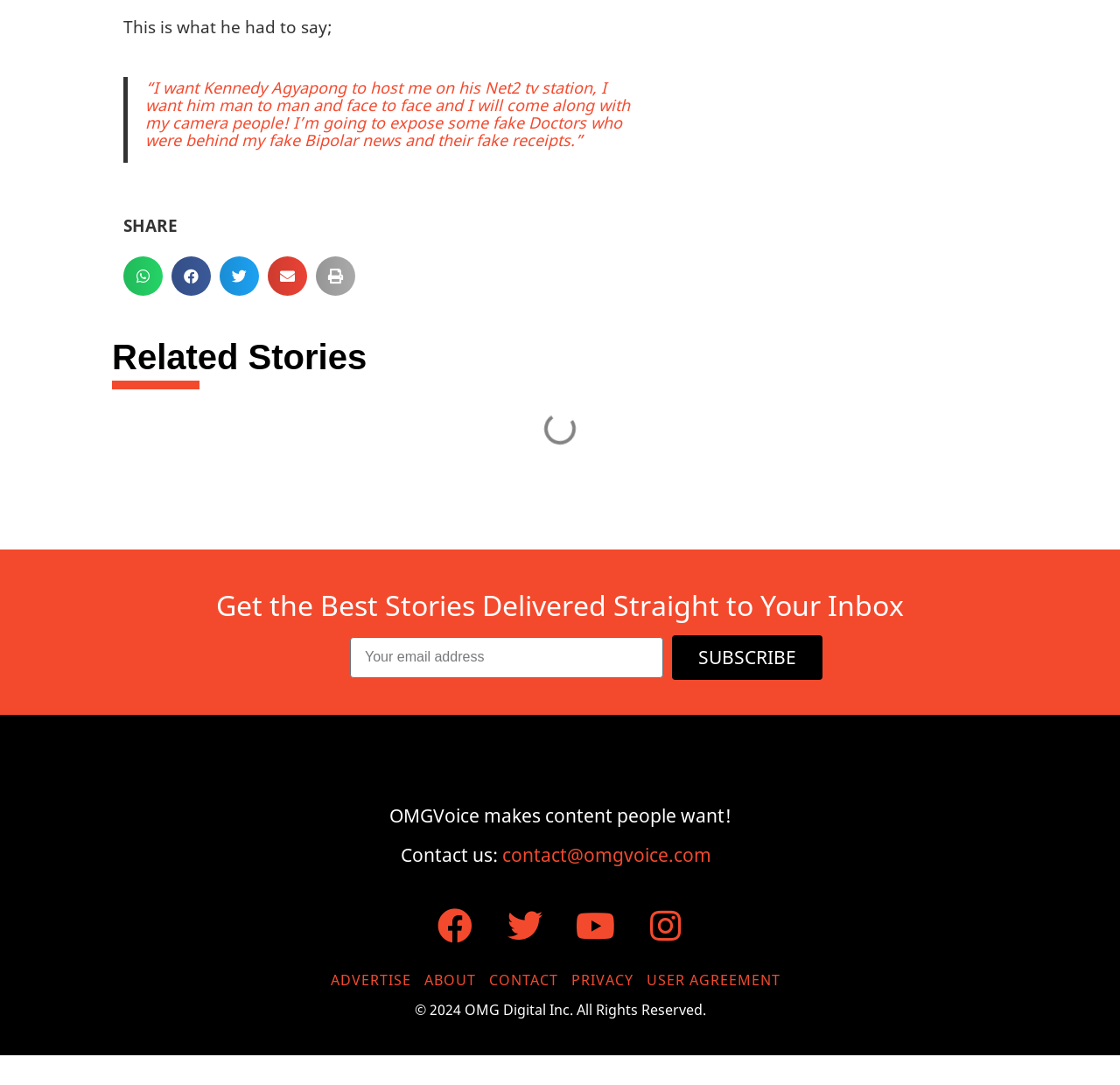How many social media links are available?
Using the image as a reference, deliver a detailed and thorough answer to the question.

There are four social media links available, namely Facebook, Twitter, Youtube, and Instagram, as indicated by the icons and text at the bottom of the webpage.